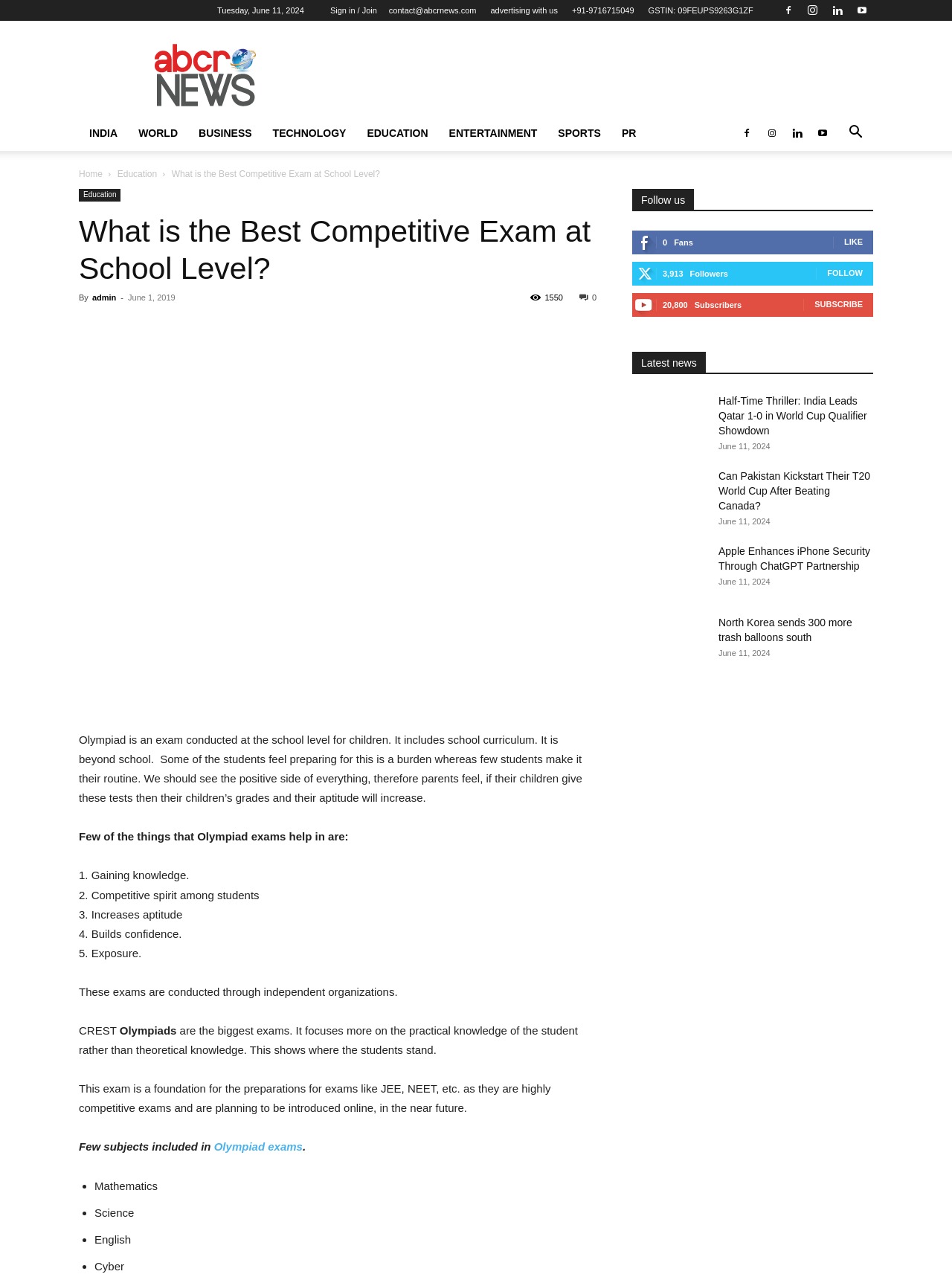Provide a thorough summary of the webpage.

This webpage is an article from AbcrNews, with the title "What is the Best Competitive Exam at School Level?" The article is divided into several sections. At the top, there is a navigation bar with links to "Home", "Education", and other categories. Below the navigation bar, there is a search bar and a button to sign in or join.

The main content of the article is divided into two columns. The left column has a heading "What is the Best Competitive Exam at School Level?" and a subheading "By admin" with the date "June 1, 2019". Below the heading, there is a paragraph of text that explains what Olympiad exams are and their benefits. The text is followed by a list of five points, each describing a benefit of Olympiad exams, such as gaining knowledge, competitive spirit, and building confidence.

The right column has a section titled "Follow us" with links to social media platforms and the number of fans, followers, and subscribers. Below this section, there is a section titled "Latest news" with a list of news articles, each with a heading, a brief summary, and an image.

At the bottom of the page, there is a footer section with links to "Contact", "Advertising with us", and "GSTIN: 09FEUPS9263G1ZF". There are also links to various categories, such as "INDIA", "WORLD", "BUSINESS", and "EDUCATION".